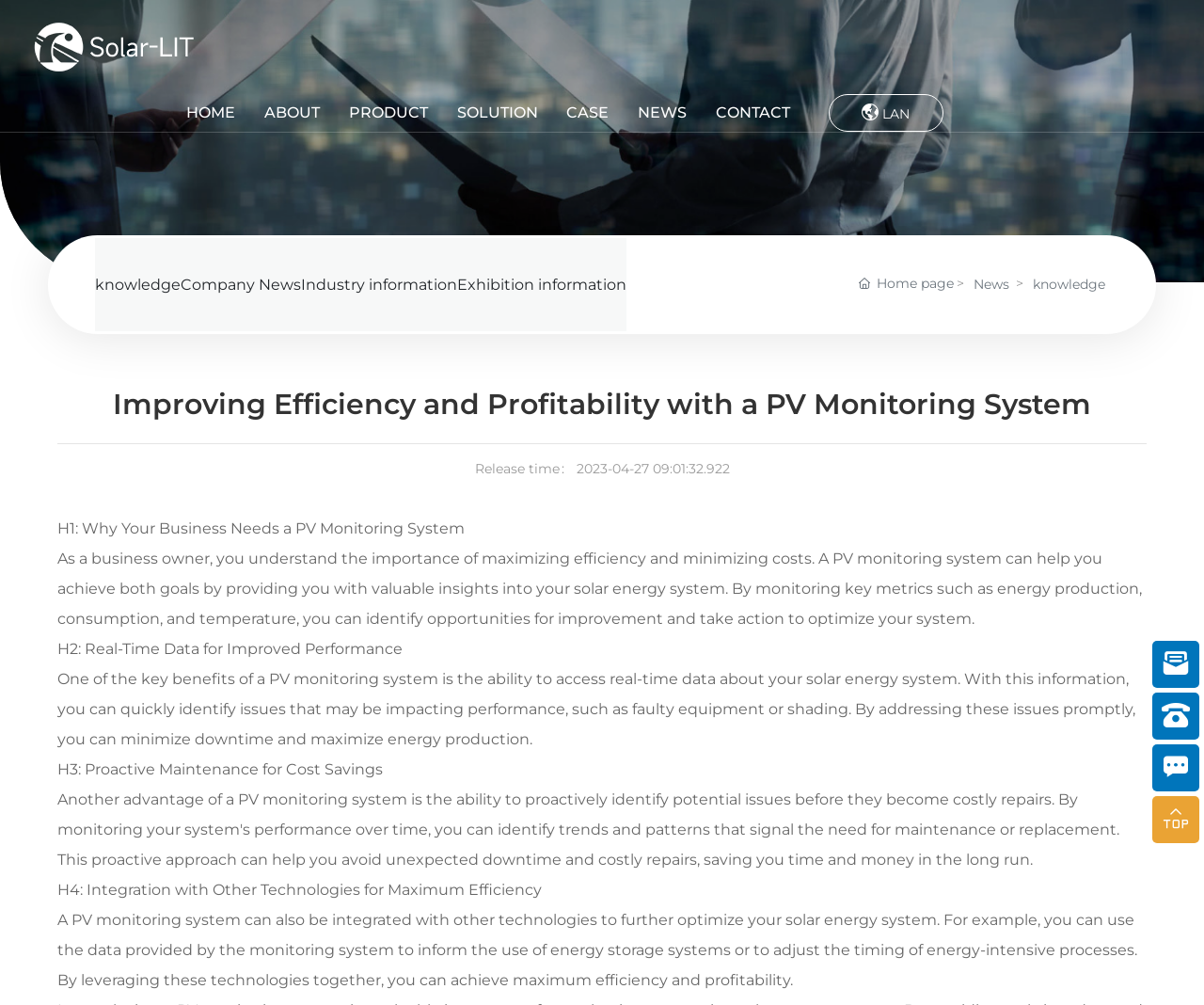Determine the bounding box for the described UI element: "Case".

[0.647, 0.039, 0.707, 0.054]